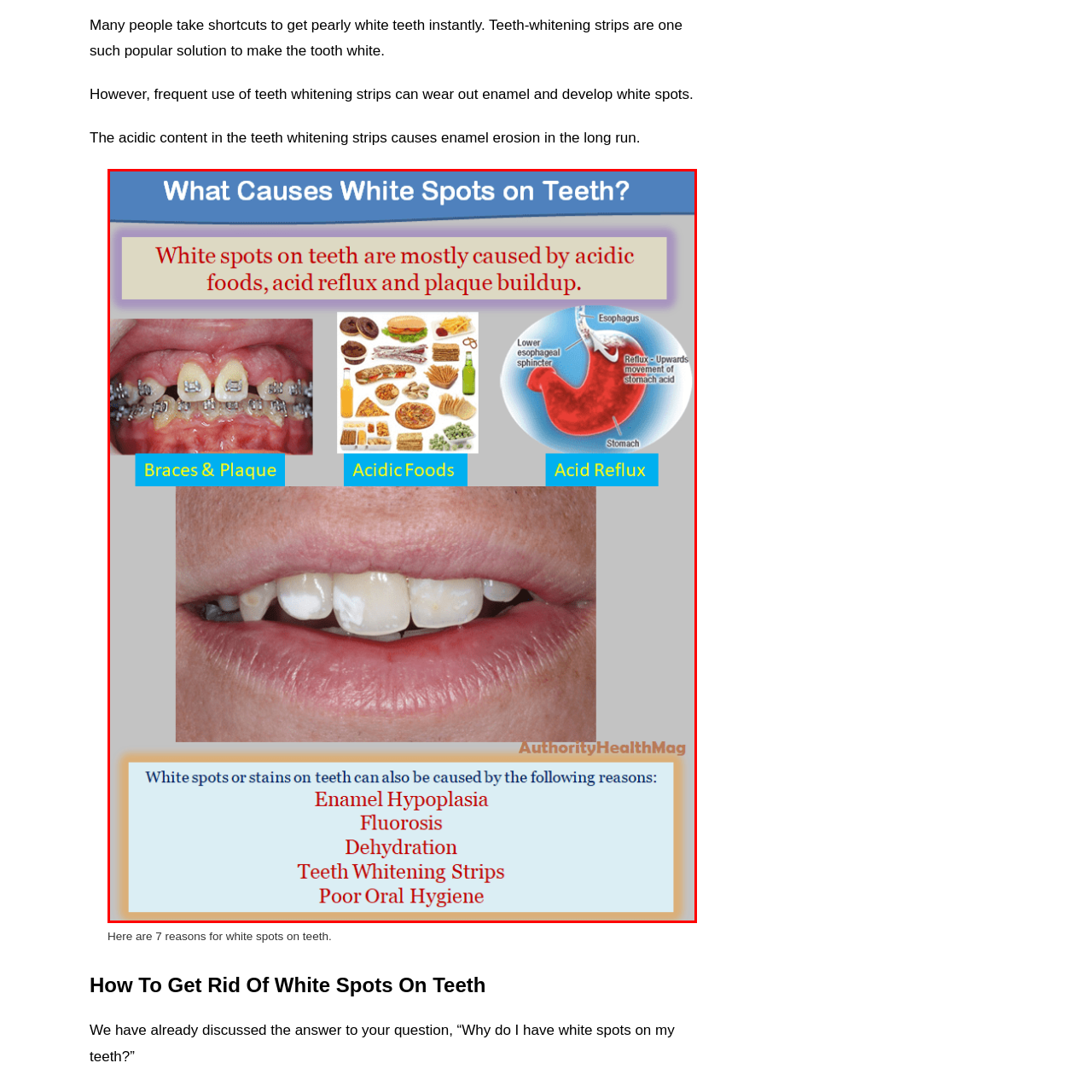Please review the image enclosed by the red bounding box and give a detailed answer to the following question, utilizing the information from the visual: What is enamel hypoplasia related to?

The image lists enamel hypoplasia as one of the additional factors that can contribute to white spots or stains on teeth, as mentioned in the bottom text box.